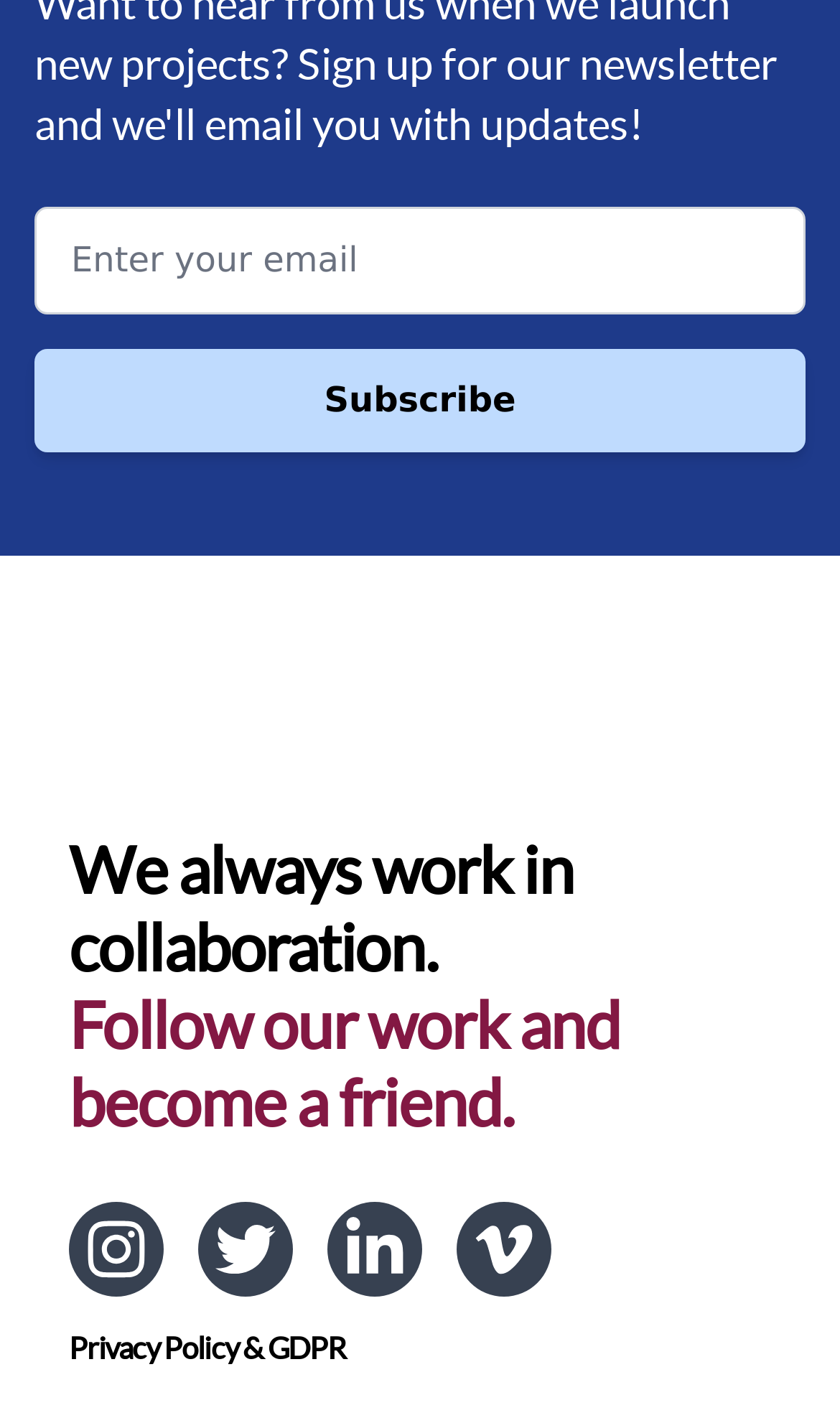Bounding box coordinates should be provided in the format (top-left x, top-left y, bottom-right x, bottom-right y) with all values between 0 and 1. Identify the bounding box for this UI element: Privacy Policy & GDPR

[0.082, 0.936, 0.411, 0.96]